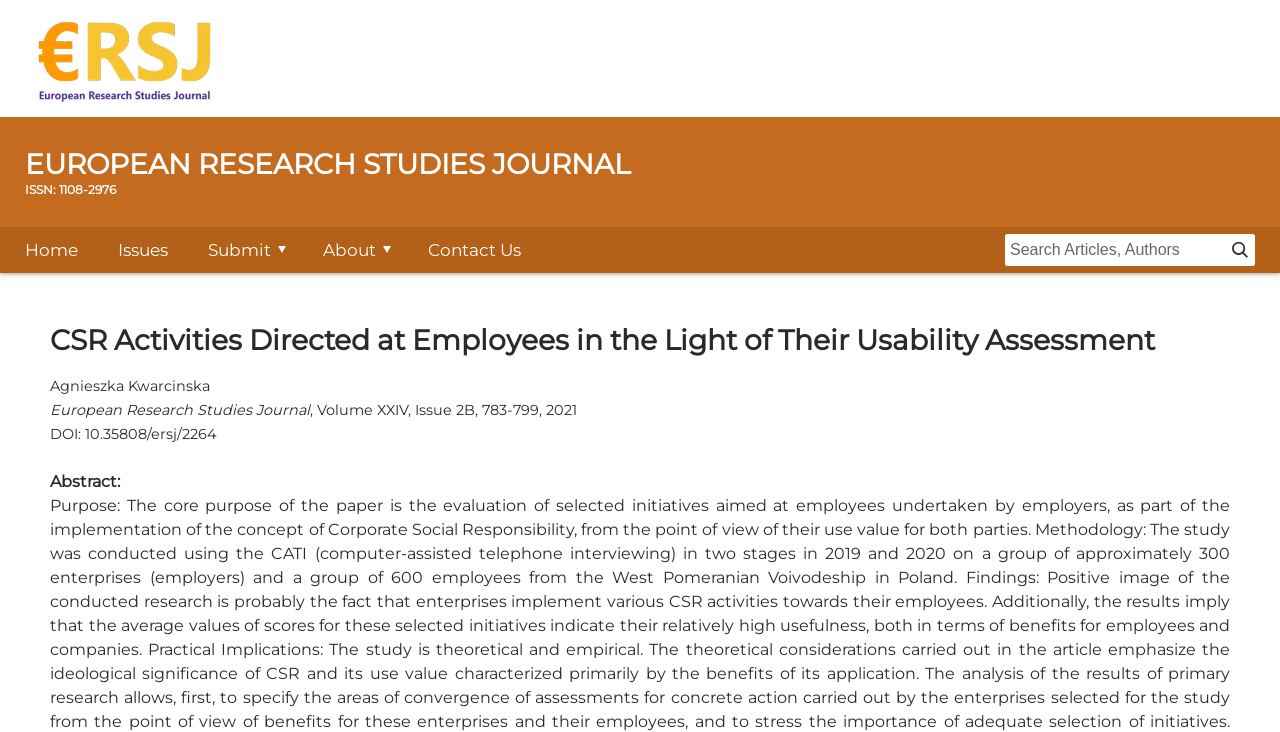What is the DOI of the article?
Based on the visual, give a brief answer using one word or a short phrase.

10.35808/ersj/2264